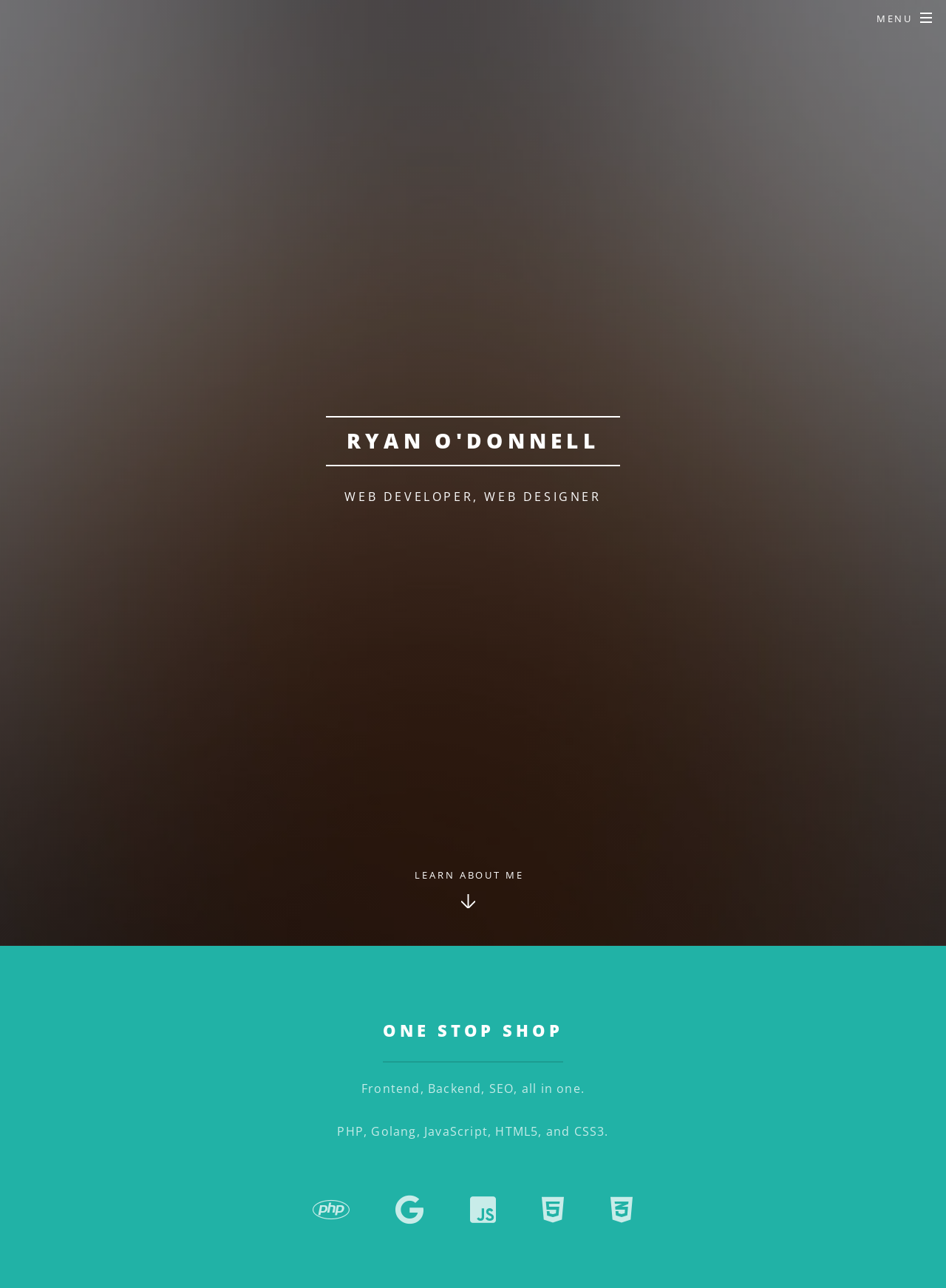What is the profession of Ryan O'Donnell?
Based on the visual, give a brief answer using one word or a short phrase.

Web Developer, Web Designer